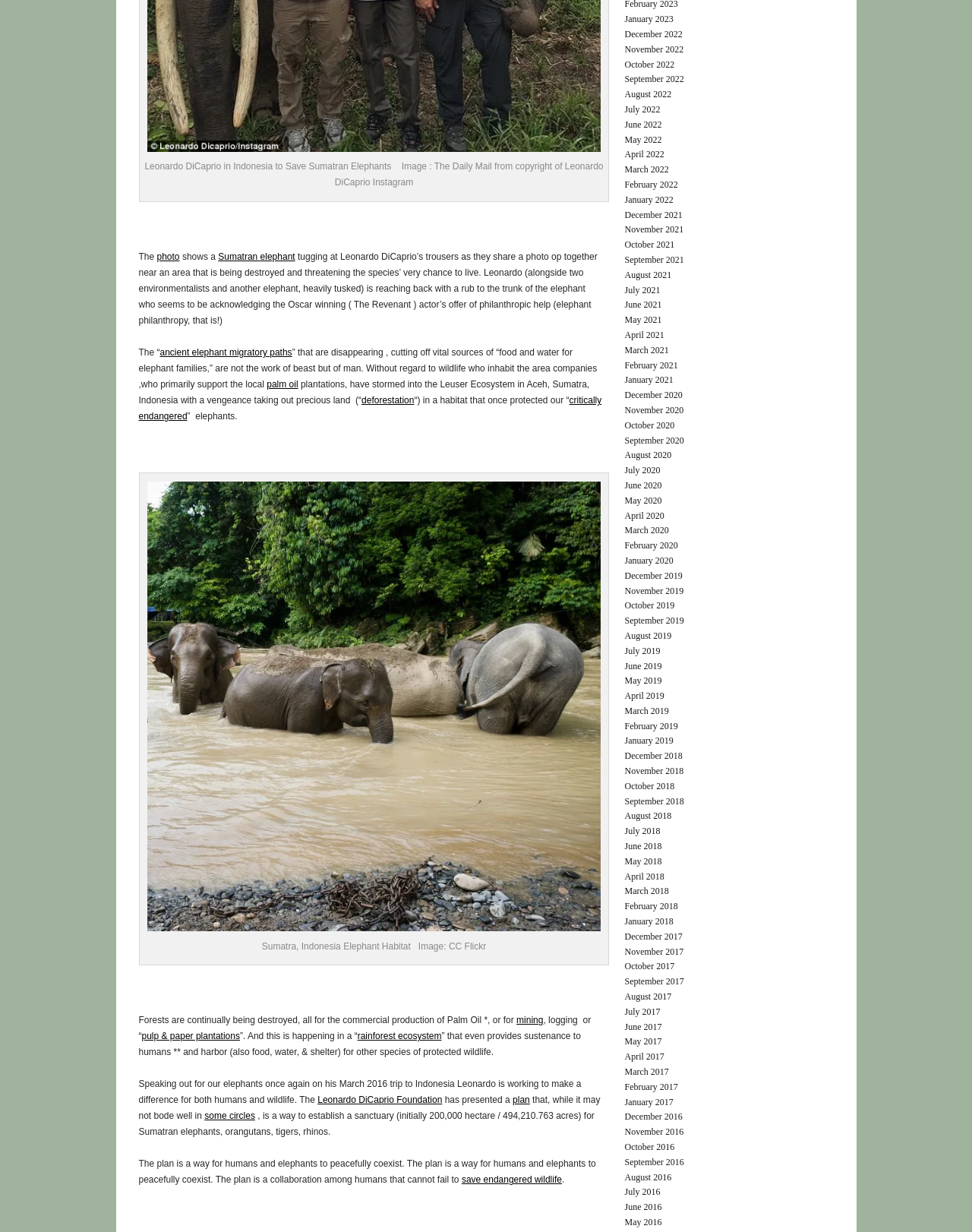What is the goal of the Leonardo DiCaprio Foundation's plan? Observe the screenshot and provide a one-word or short phrase answer.

Establish a sanctuary